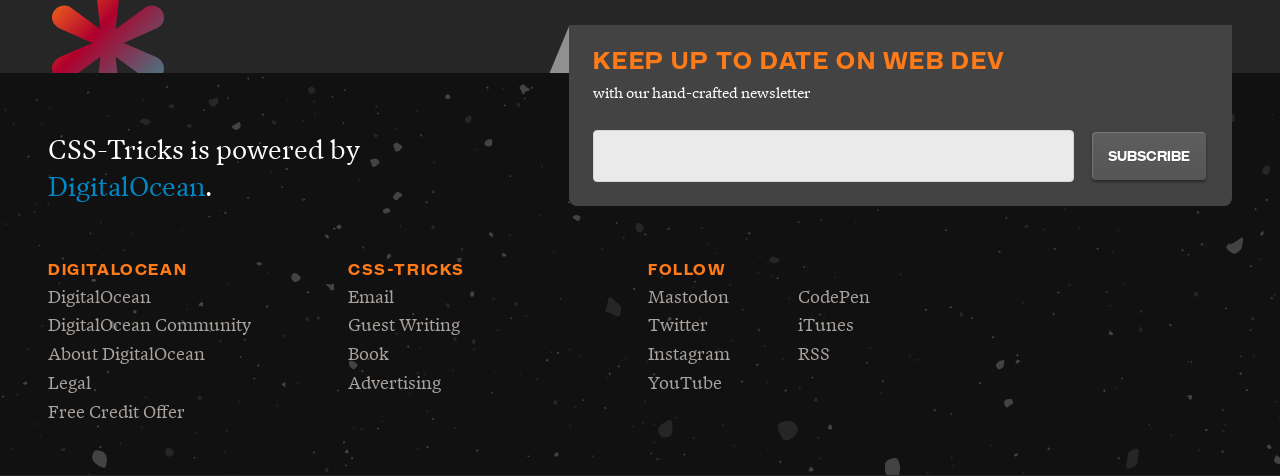Find the bounding box coordinates of the element to click in order to complete the given instruction: "Click the link '684'."

None